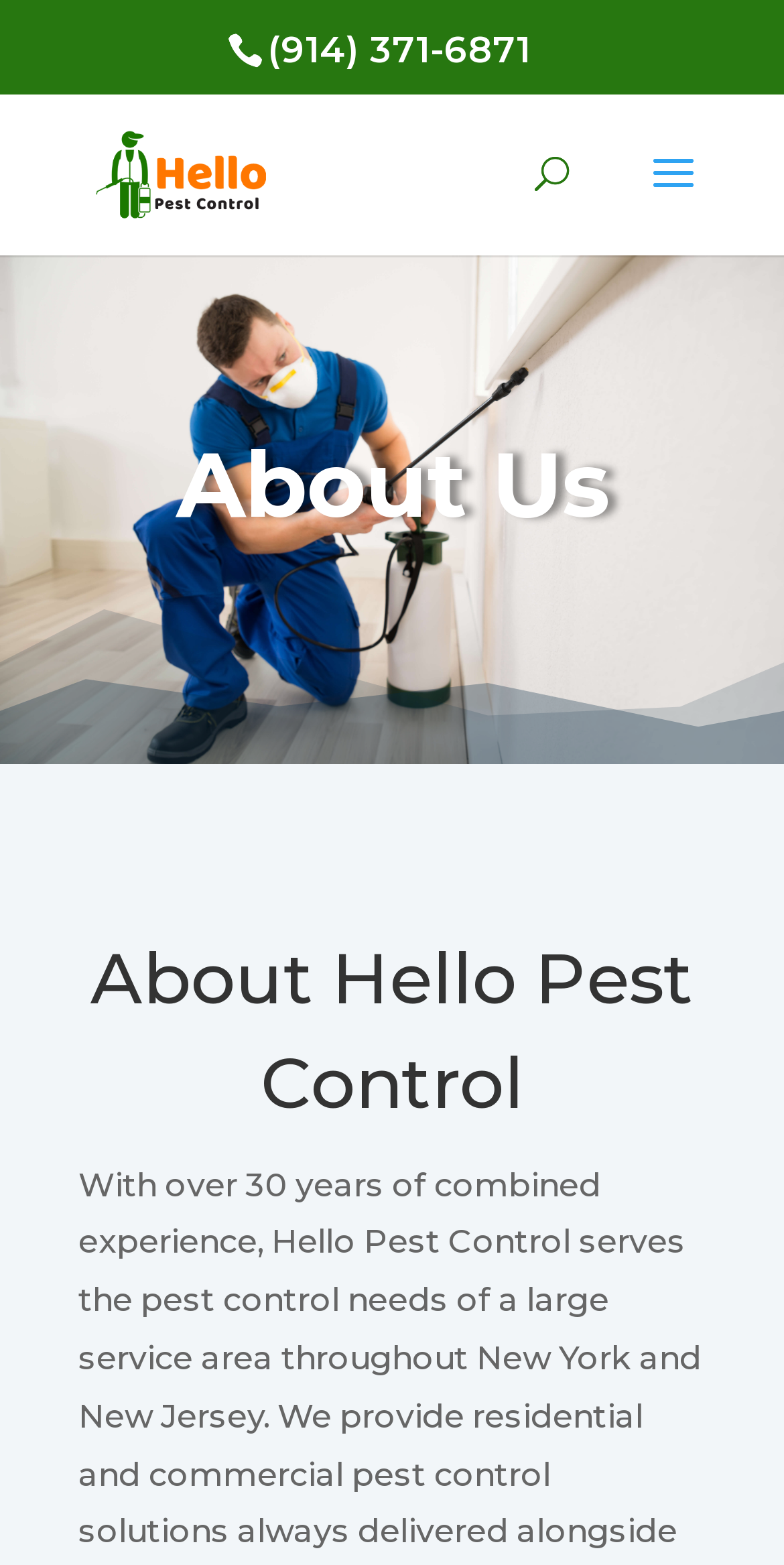What is the phone number to contact Hello Pest Control?
Provide a concise answer using a single word or phrase based on the image.

(914) 371-6871